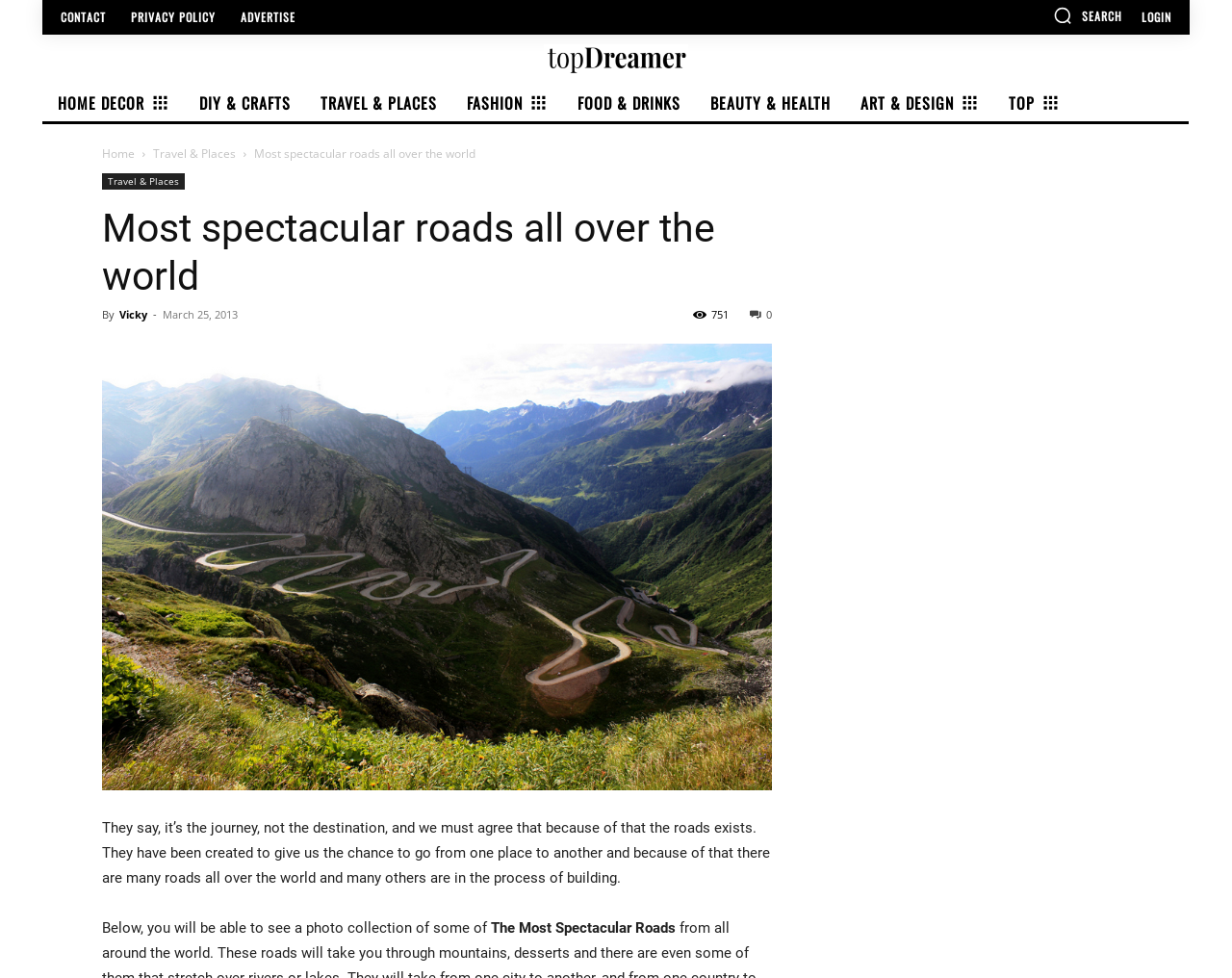What is the author of the article?
Could you answer the question with a detailed and thorough explanation?

The author of the article is mentioned as 'Vicky' in the section 'Most spectacular roads all over the world' where it says 'By Vicky'.